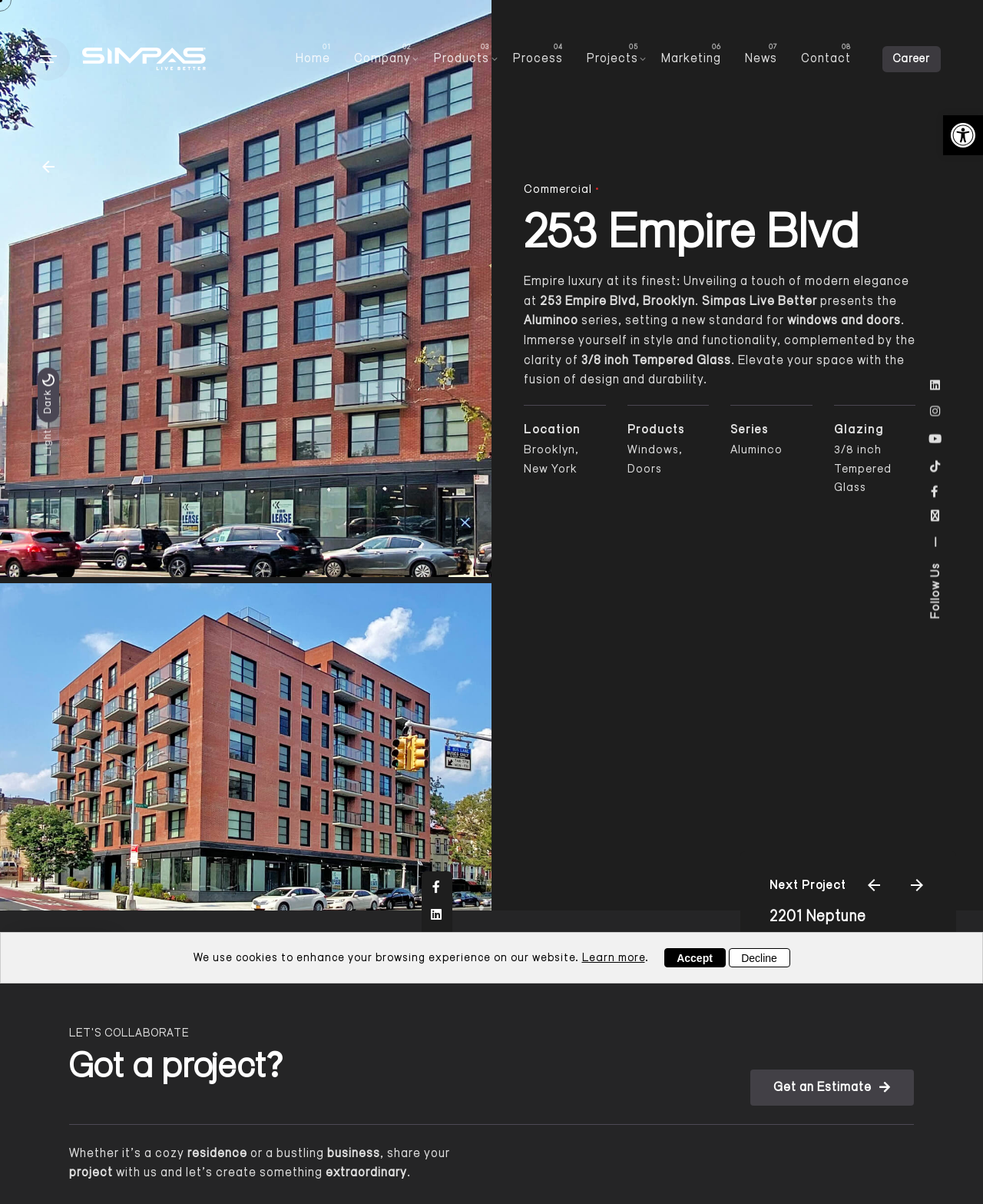Please provide a comprehensive response to the question based on the details in the image: What type of glass is used in the Aluminco series?

I found the type of glass used in the Aluminco series by looking at the 'Glazing' section on the webpage. The text '3/8 inch Tempered Glass' is listed under this section, which is located below the 'Series' section.